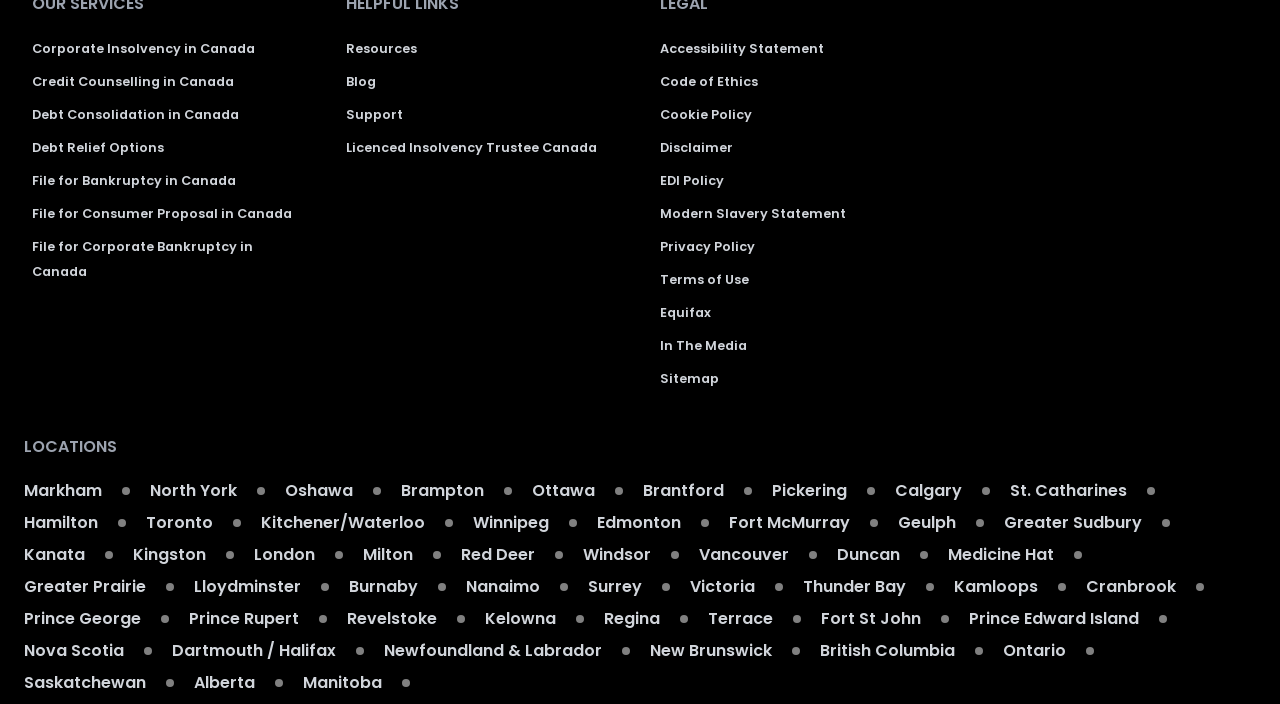Give a concise answer of one word or phrase to the question: 
What is the purpose of the 'Resources' link?

To provide additional information